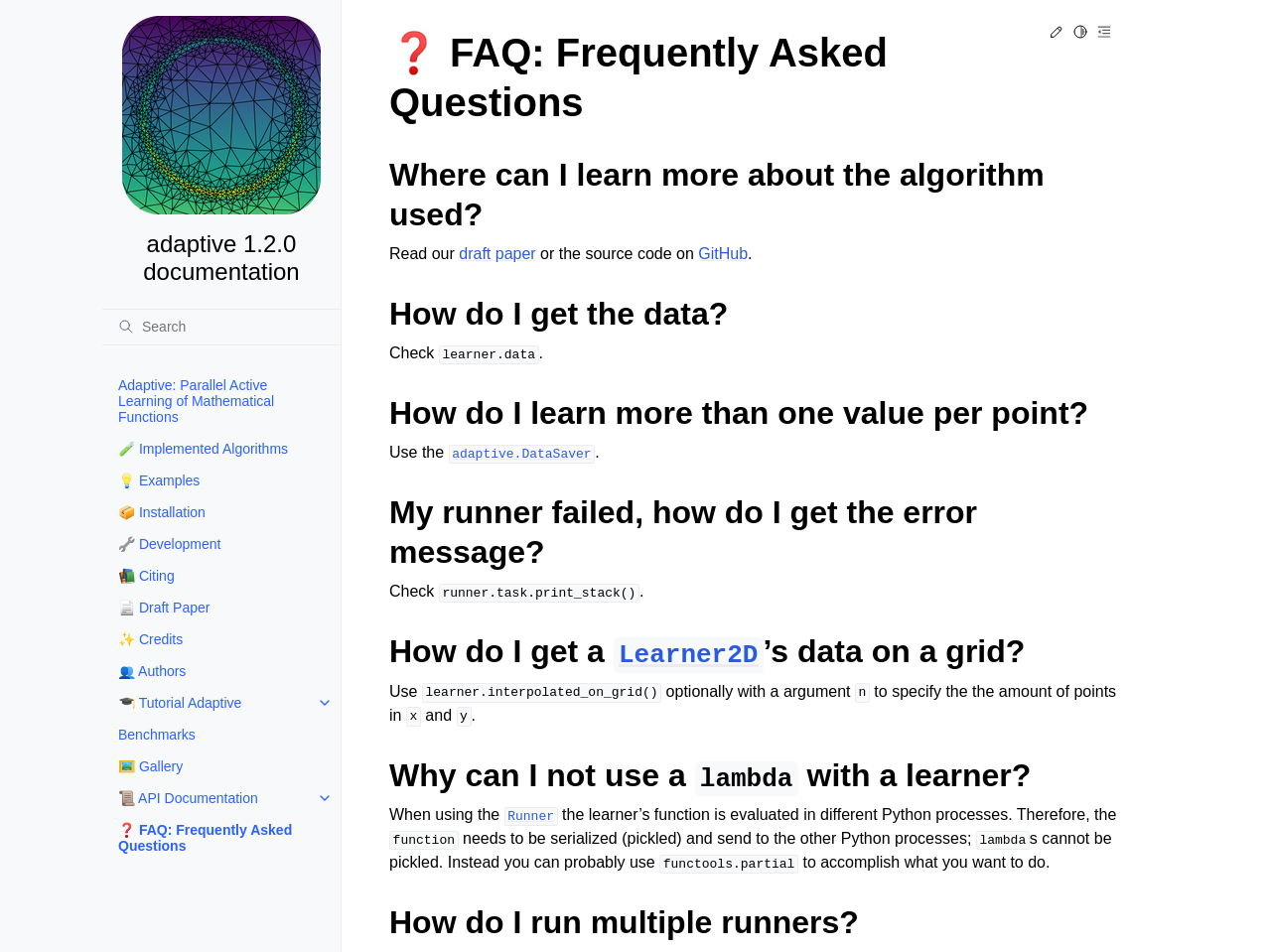Determine the bounding box coordinates for the area you should click to complete the following instruction: "Click the logo".

[0.08, 0.0, 0.268, 0.316]